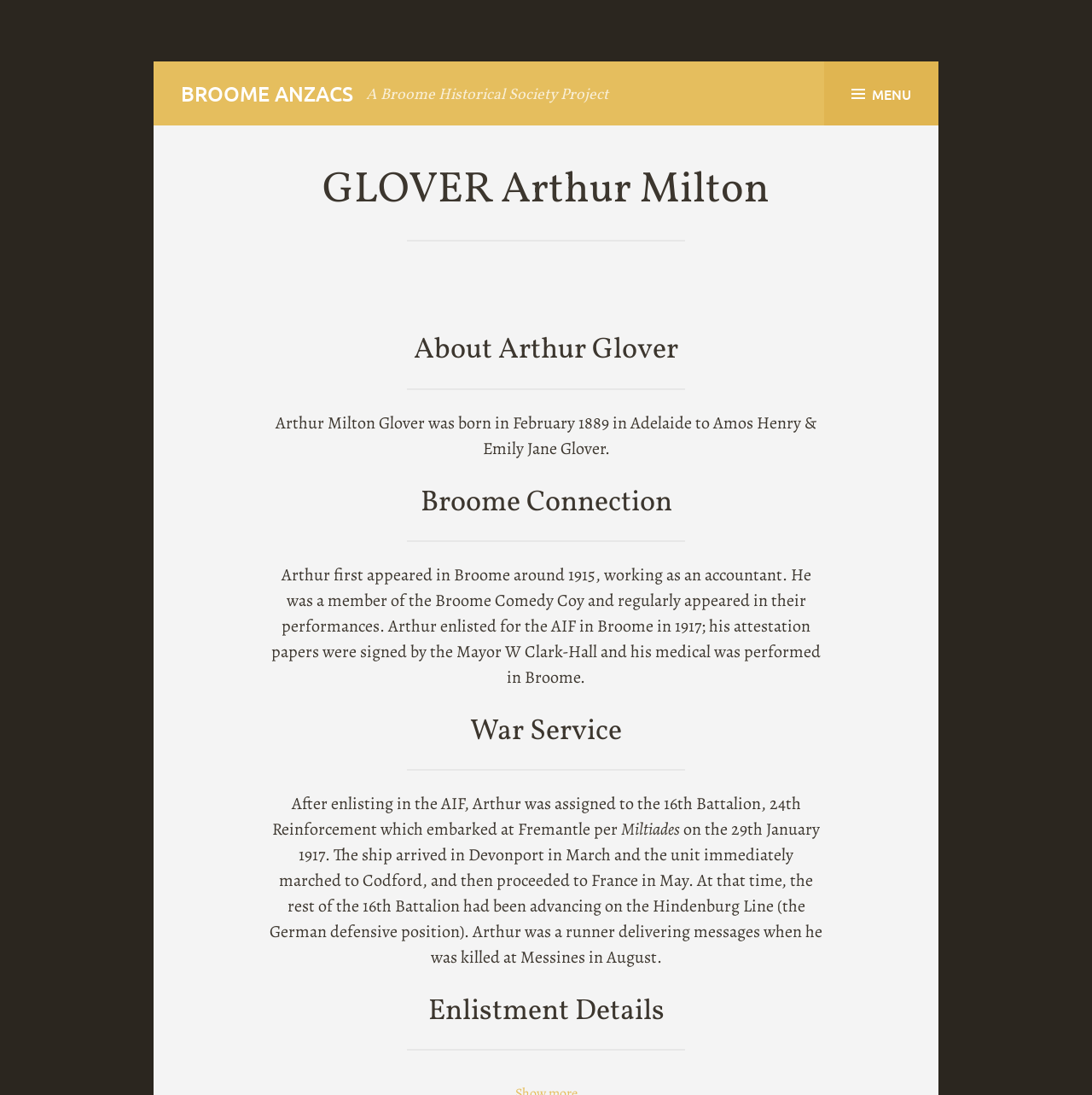Based on the element description, predict the bounding box coordinates (top-left x, top-left y, bottom-right x, bottom-right y) for the UI element in the screenshot: Menu

[0.755, 0.056, 0.859, 0.115]